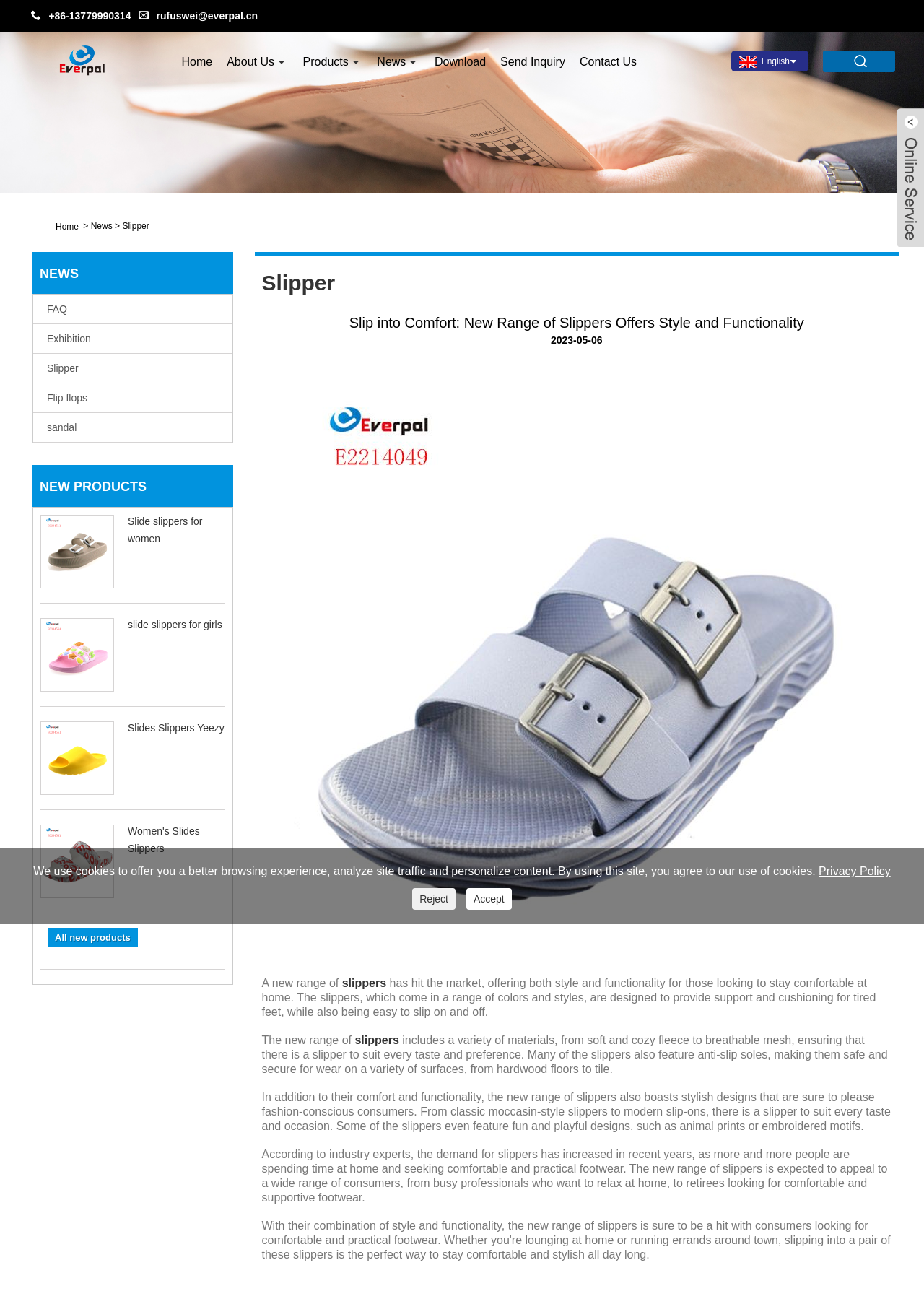Locate the bounding box coordinates of the clickable element to fulfill the following instruction: "Contact the company". Provide the coordinates as four float numbers between 0 and 1 in the format [left, top, right, bottom].

[0.627, 0.031, 0.689, 0.065]